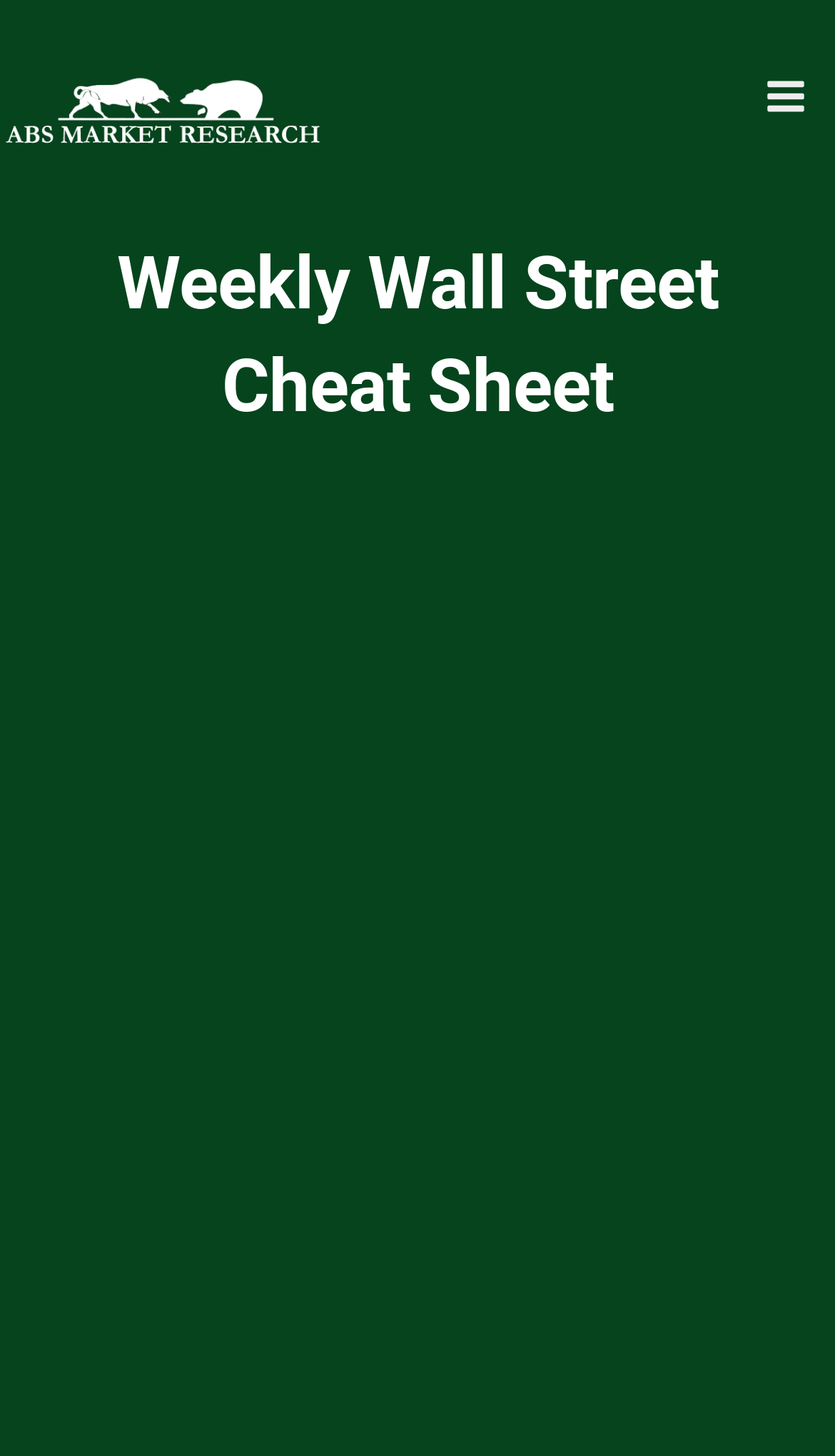Determine the bounding box of the UI component based on this description: "alt="AlphaBetaStock.com"". The bounding box coordinates should be four float values between 0 and 1, i.e., [left, top, right, bottom].

[0.0, 0.062, 0.39, 0.09]